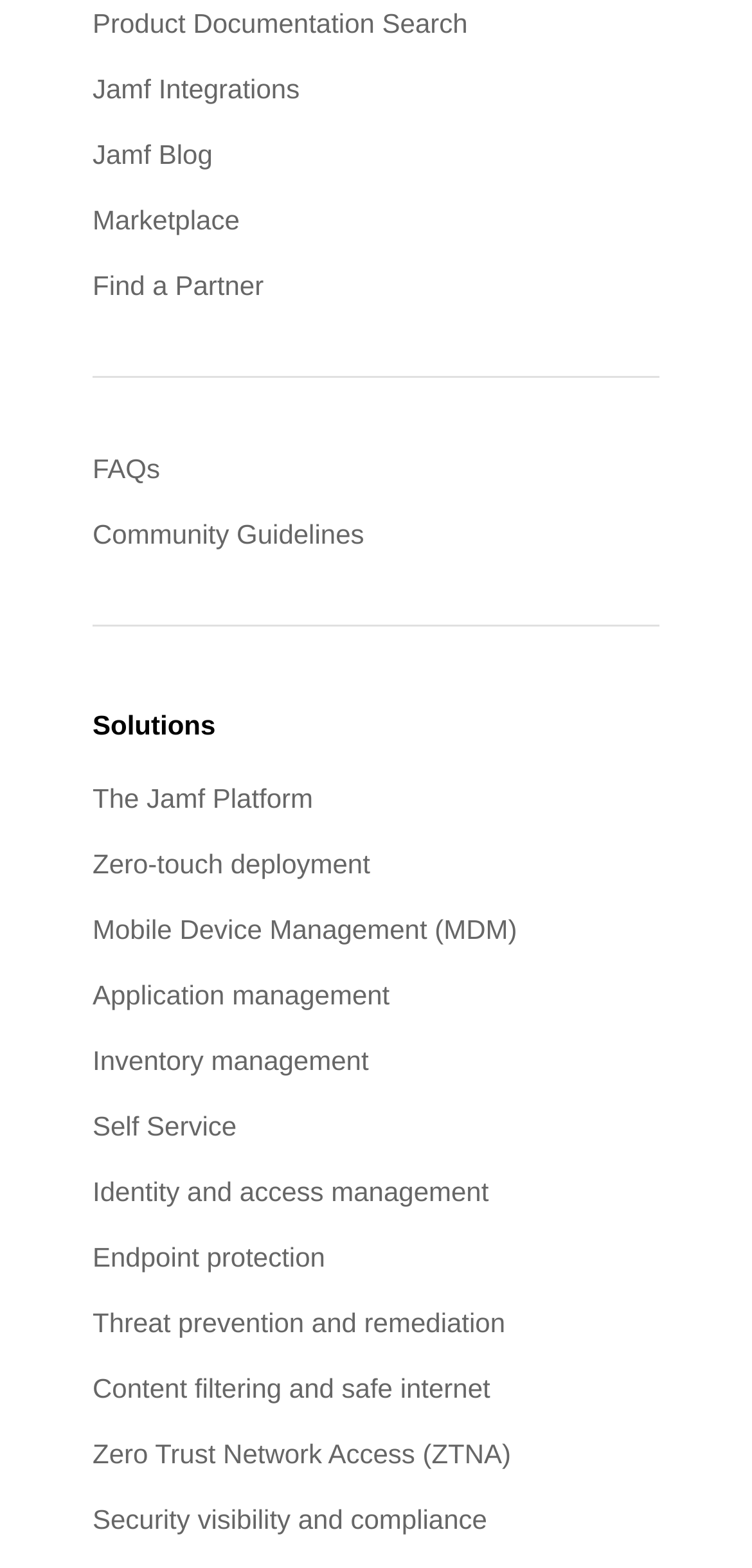Please find the bounding box coordinates of the section that needs to be clicked to achieve this instruction: "Go to Jamf Integrations".

[0.123, 0.036, 0.877, 0.078]